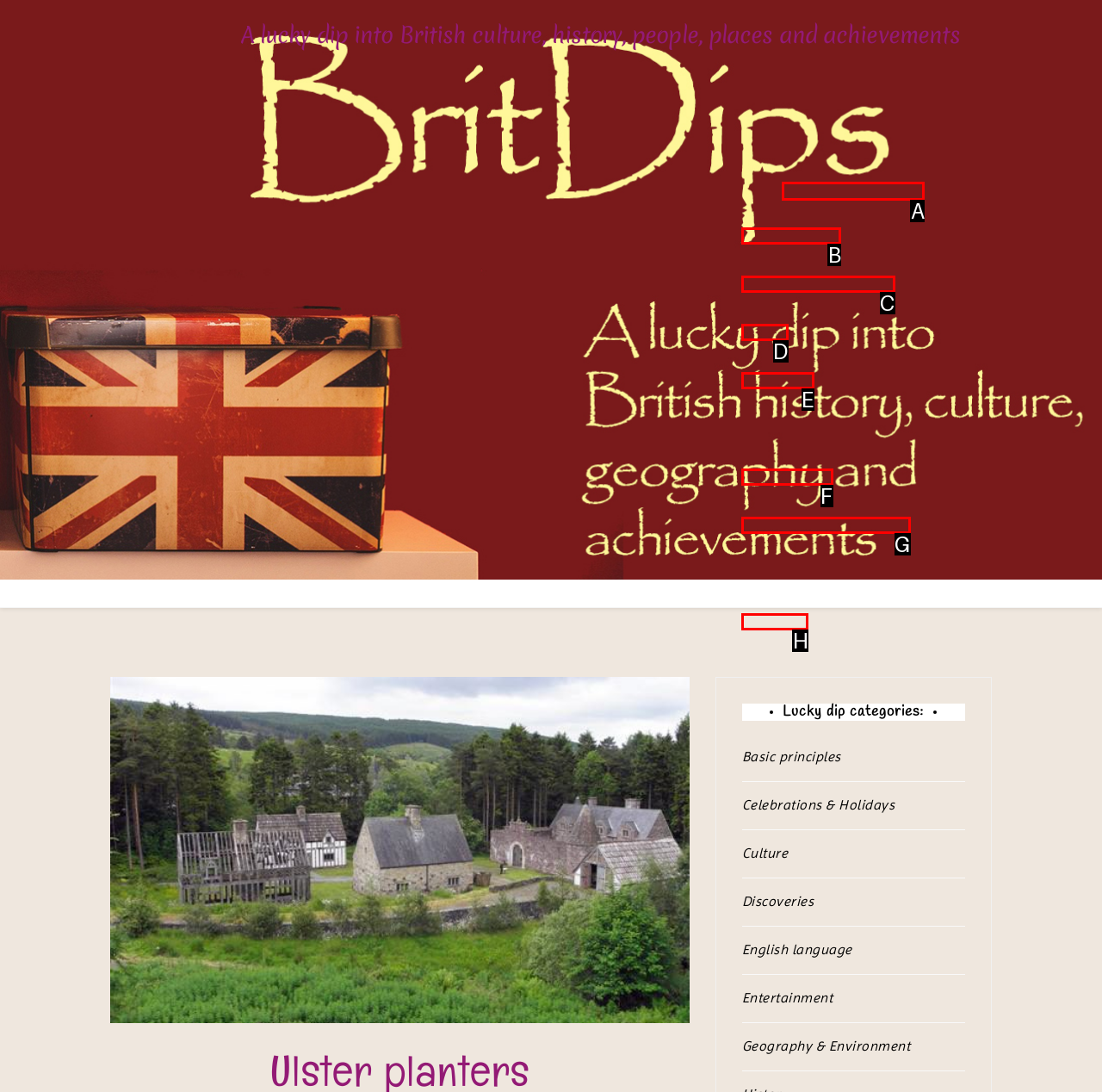Select the UI element that should be clicked to execute the following task: Read 'Lucky dip categories:'
Provide the letter of the correct choice from the given options.

A